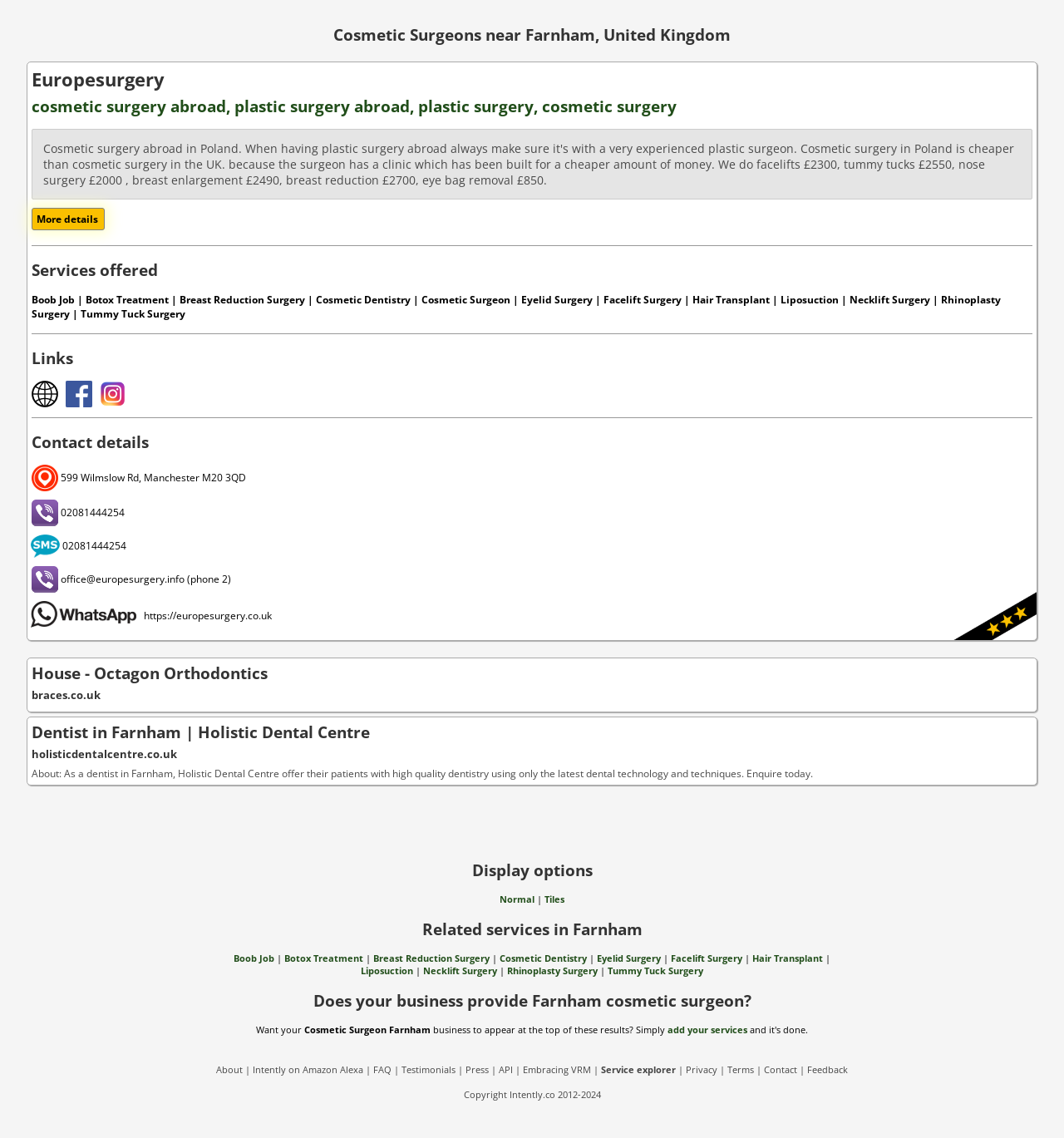What is the name of the cosmetic surgery company?
Using the screenshot, give a one-word or short phrase answer.

Europesurgery